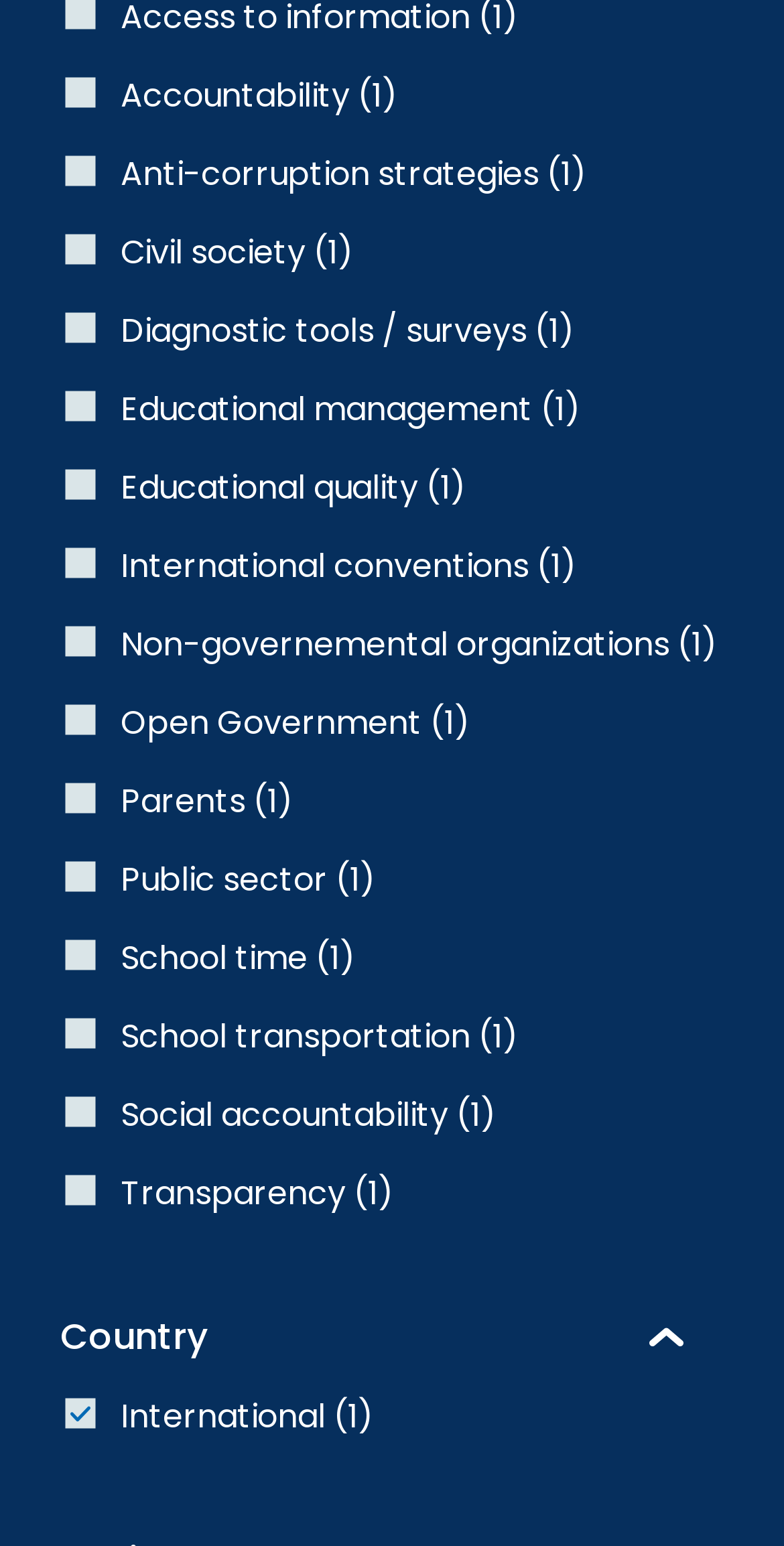What is the last link on the webpage?
Your answer should be a single word or phrase derived from the screenshot.

International